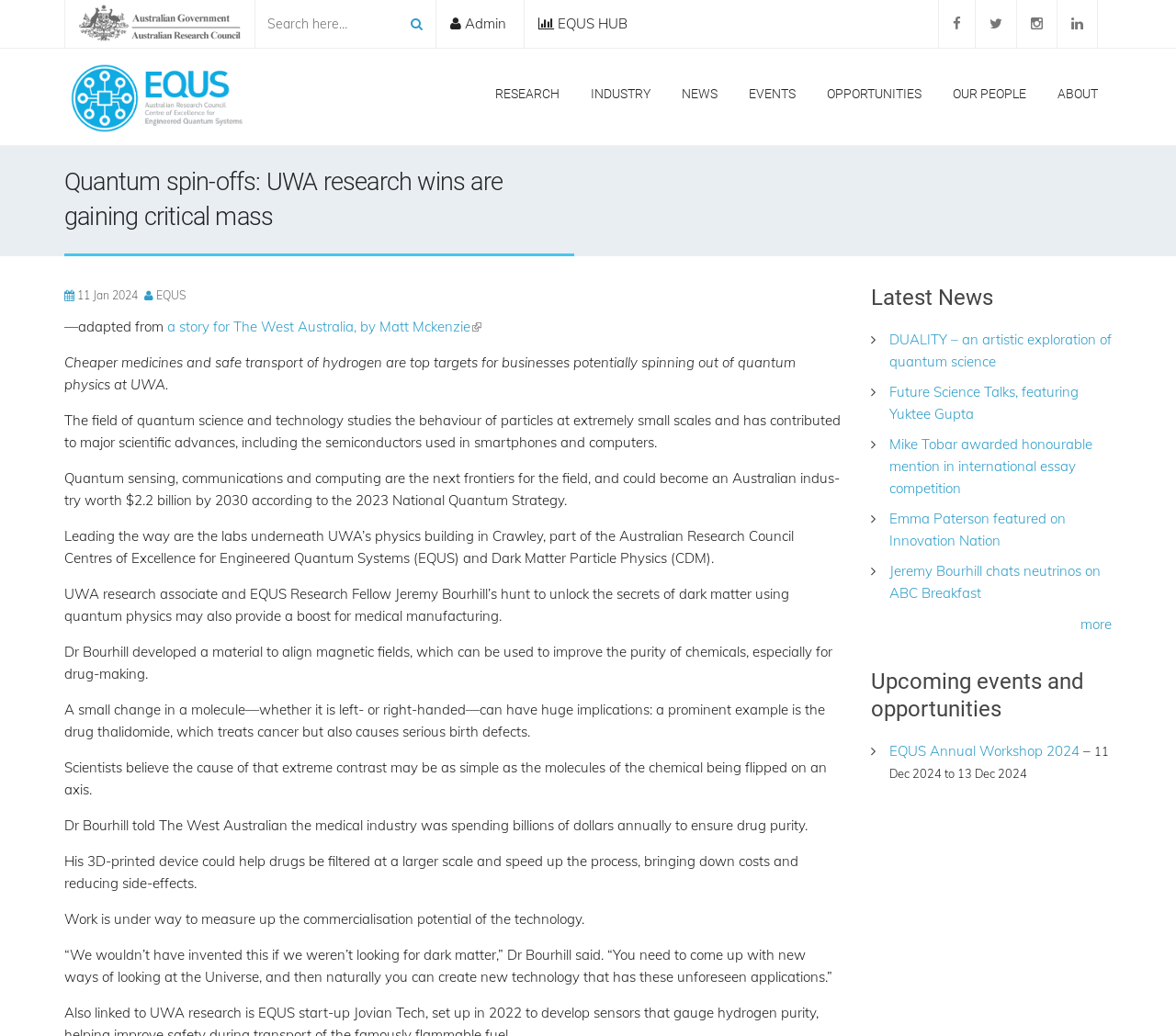Provide a short answer to the following question with just one word or phrase: What is the purpose of Dr. Bourhill's 3D-printed device?

To filter drugs